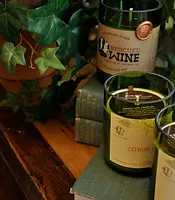What is the atmosphere of the setup? Analyze the screenshot and reply with just one word or a short phrase.

Cozy and homey